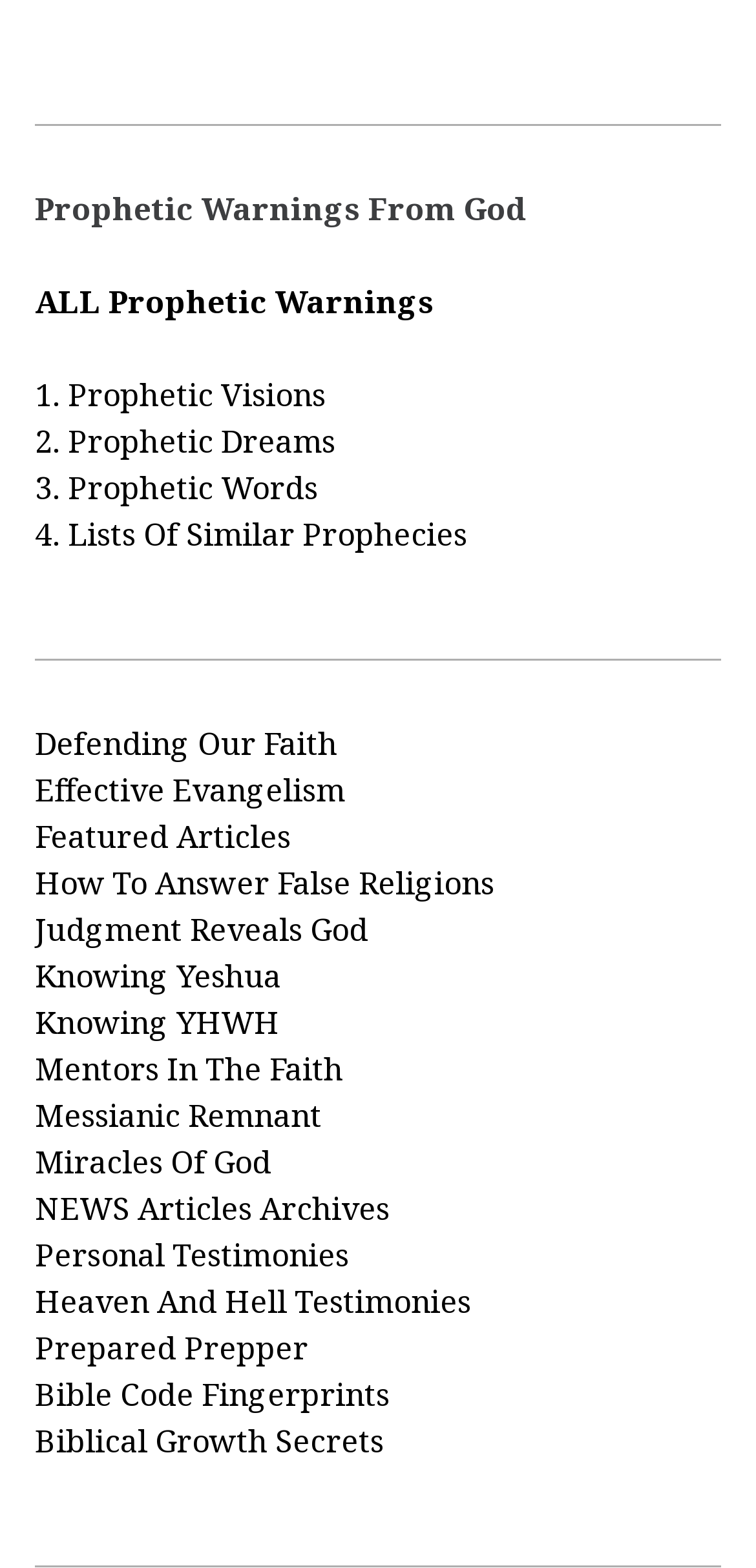What is the main topic of this webpage?
Look at the image and answer the question with a single word or phrase.

Prophetic Warnings From God